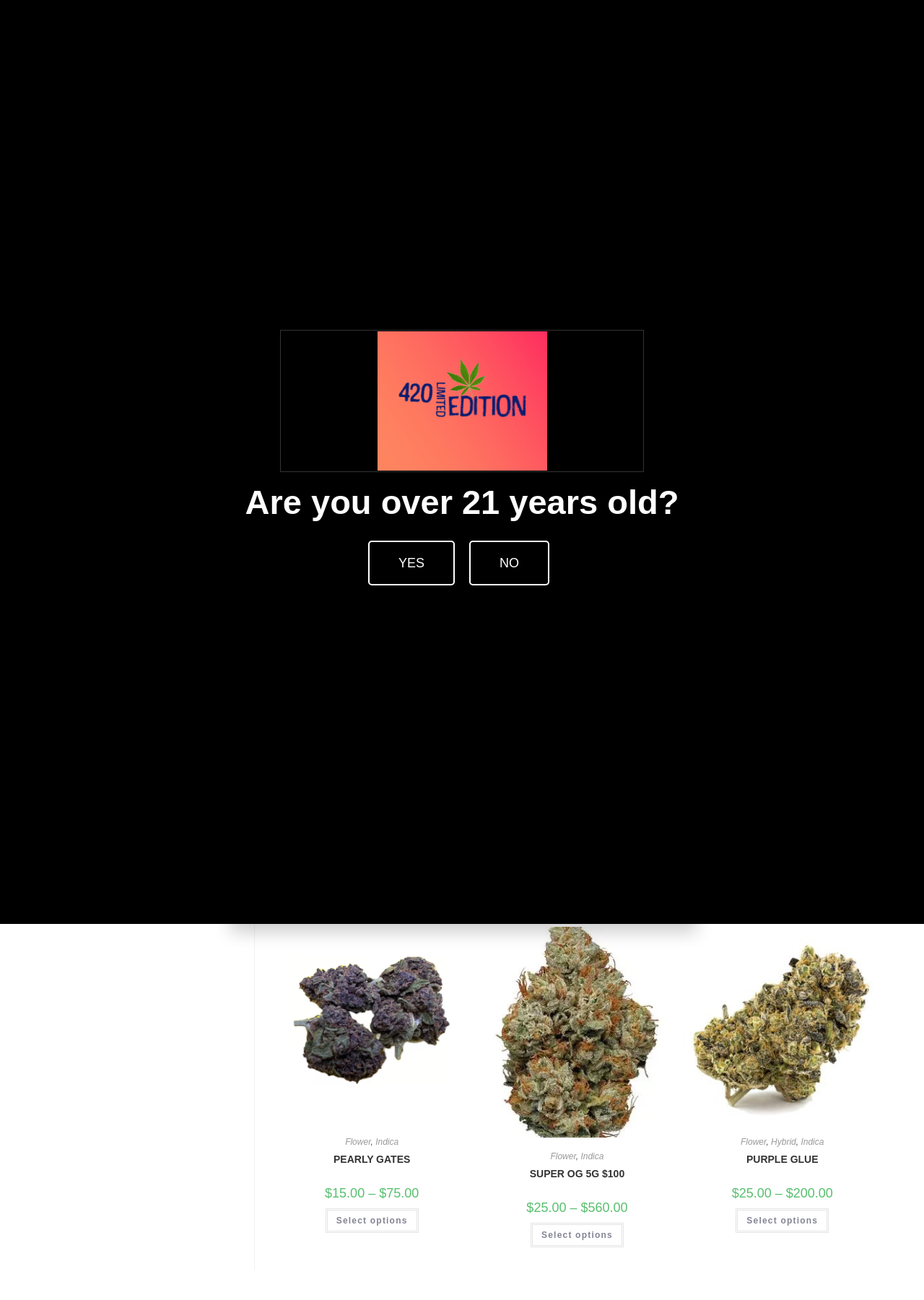Please mark the bounding box coordinates of the area that should be clicked to carry out the instruction: "View product details".

[0.664, 0.302, 0.95, 0.351]